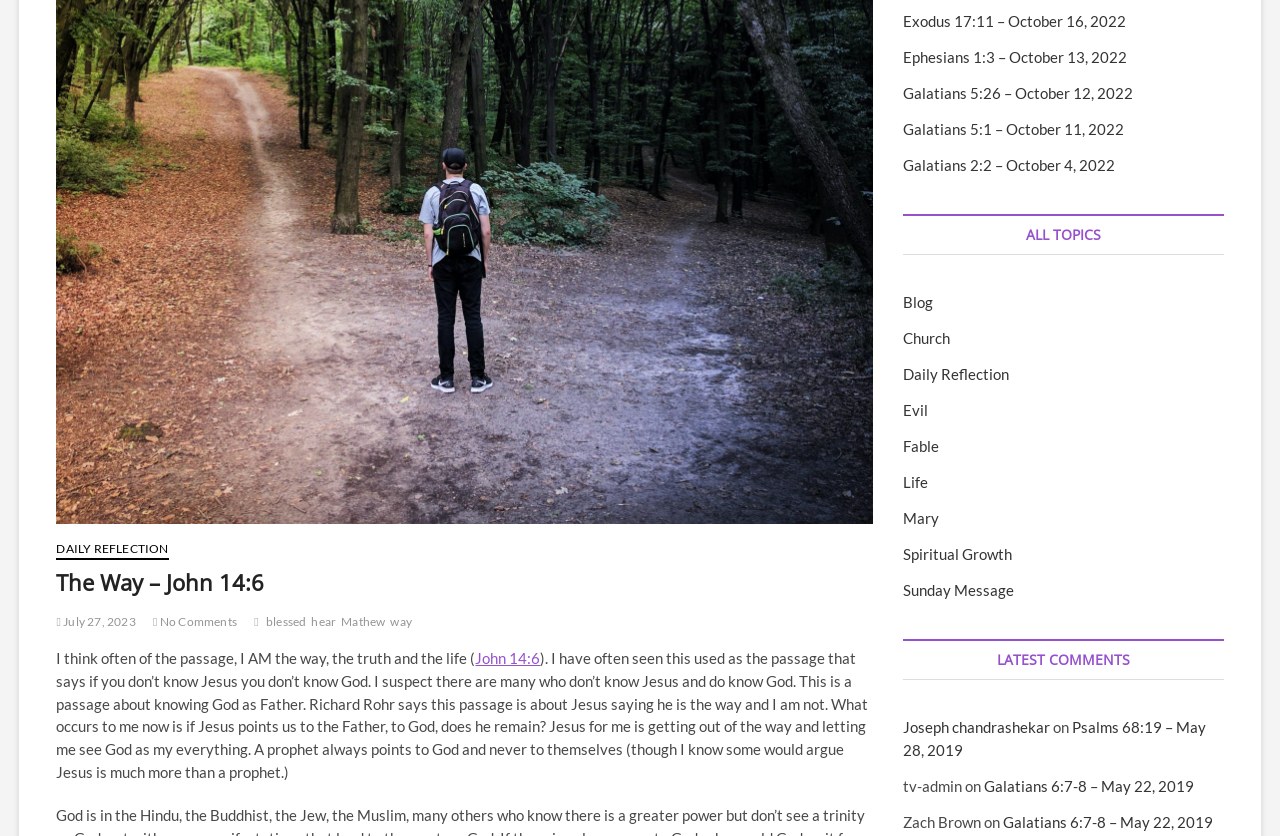Given the description of a UI element: "Fable", identify the bounding box coordinates of the matching element in the webpage screenshot.

[0.706, 0.522, 0.734, 0.544]